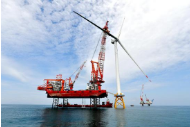What is the purpose of the vessels nearby?
Using the image, provide a concise answer in one word or a short phrase.

Related activities